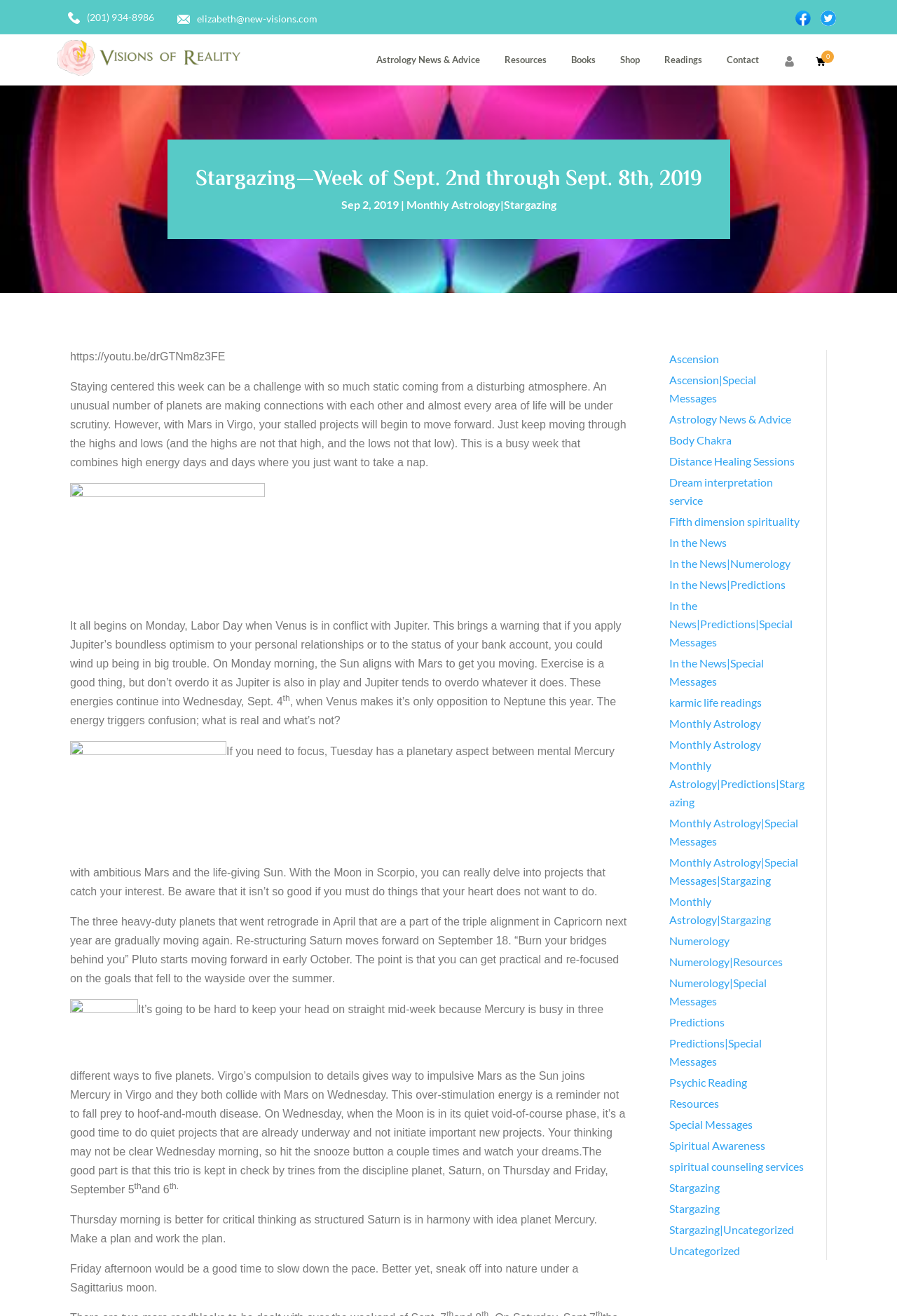Please find the bounding box coordinates of the element that must be clicked to perform the given instruction: "read the Stargazing article for the week of Sept. 2nd through Sept. 8th, 2019". The coordinates should be four float numbers from 0 to 1, i.e., [left, top, right, bottom].

[0.218, 0.127, 0.782, 0.149]